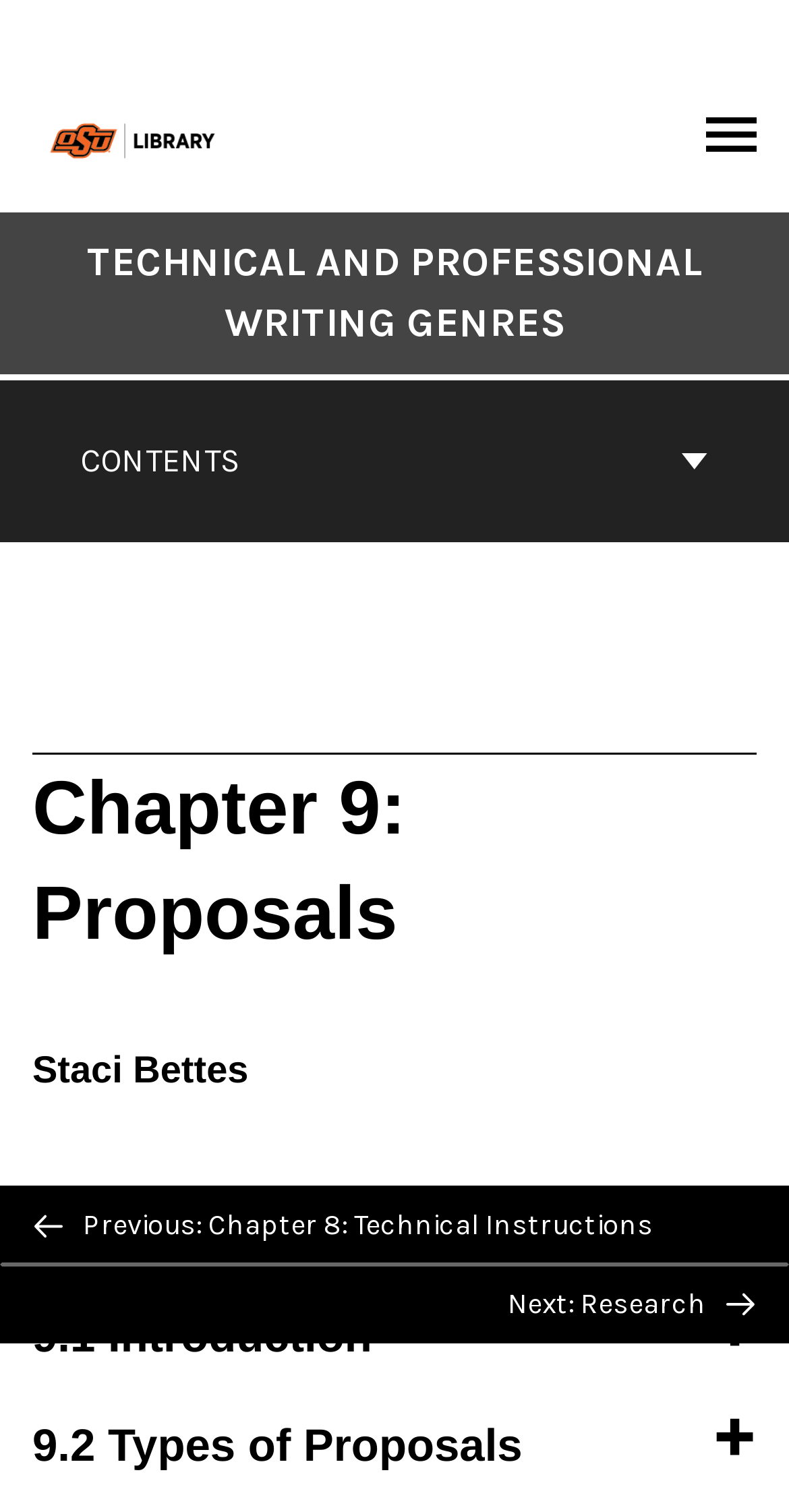Please answer the following question using a single word or phrase: 
Who is the author of Chapter 9?

Staci Bettes